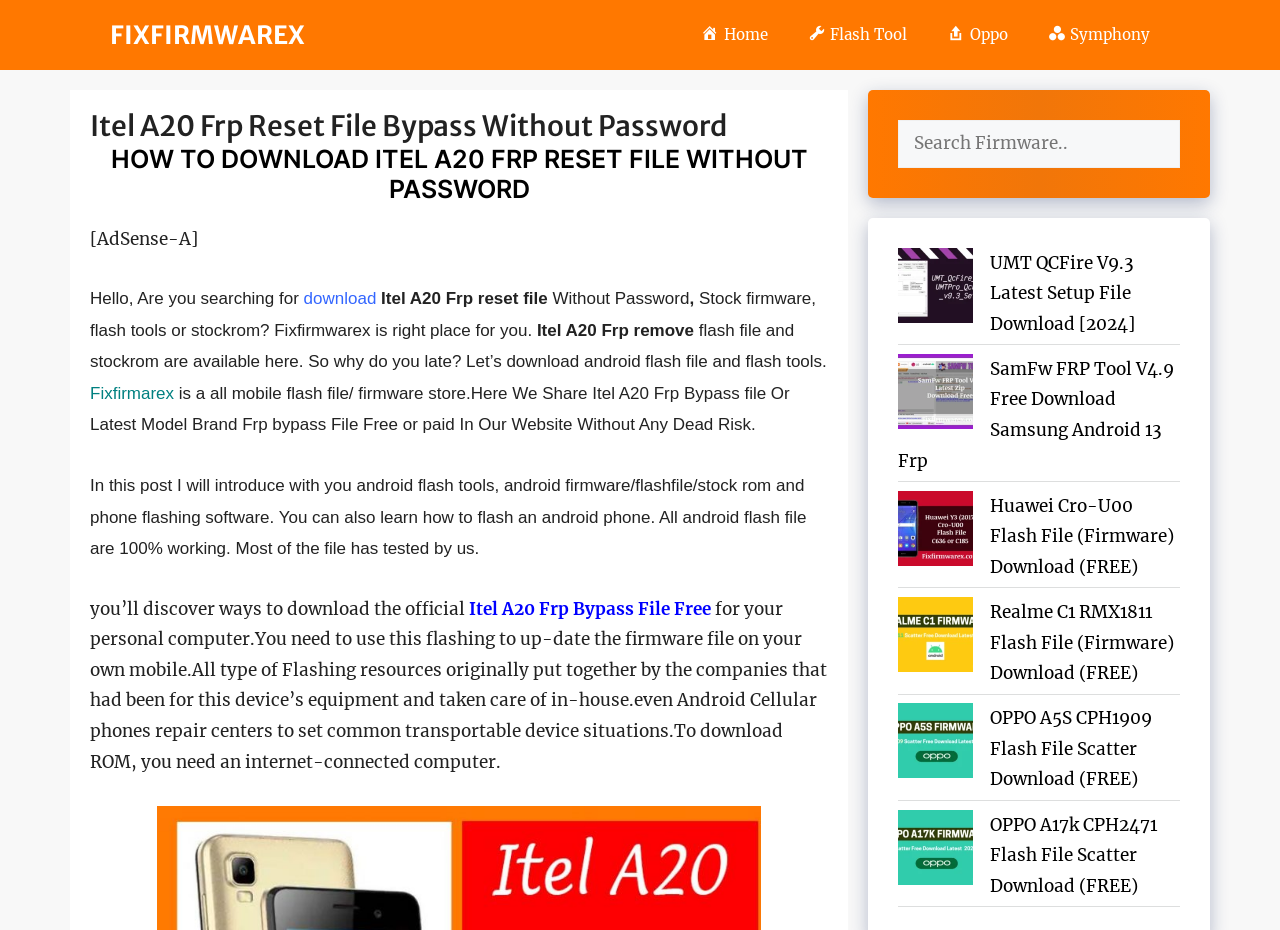Identify the bounding box coordinates for the UI element mentioned here: "Oppo". Provide the coordinates as four float values between 0 and 1, i.e., [left, top, right, bottom].

[0.724, 0.027, 0.803, 0.048]